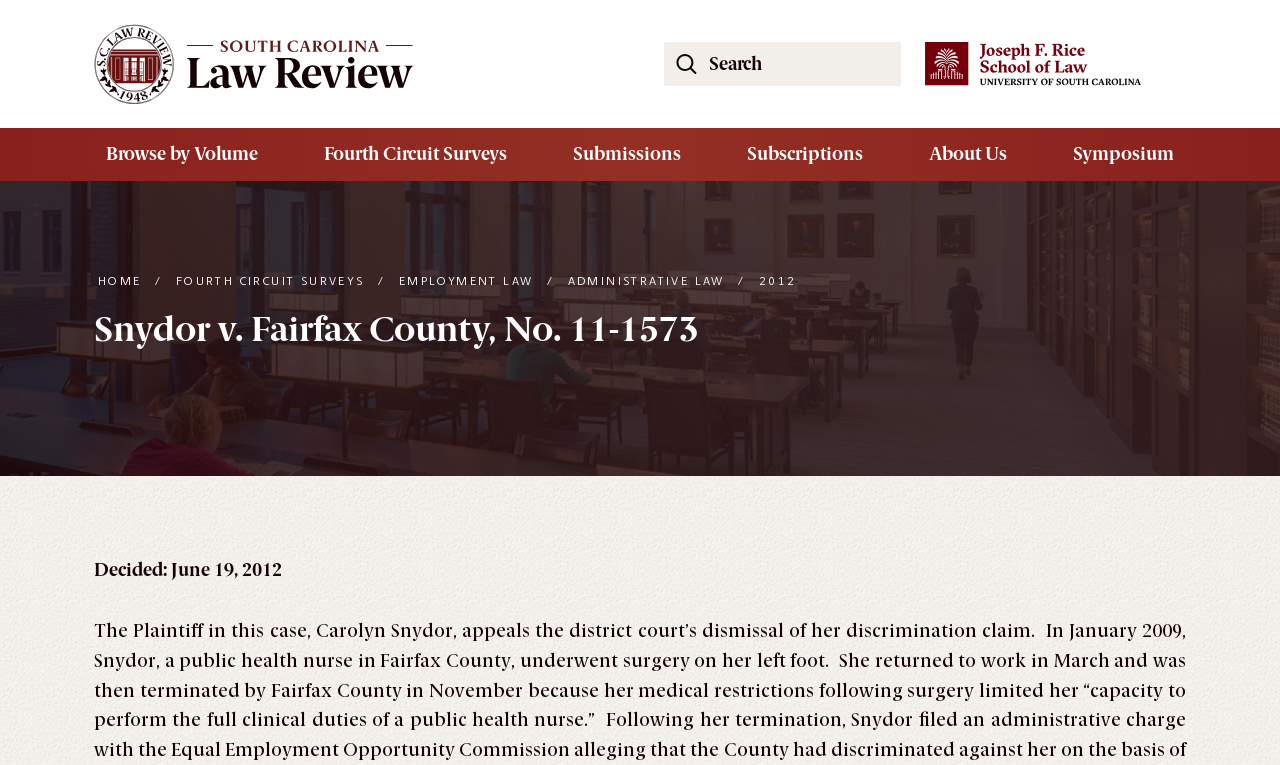What is the image at the top of the page?
Look at the image and respond with a single word or a short phrase.

Photo of a Law Library